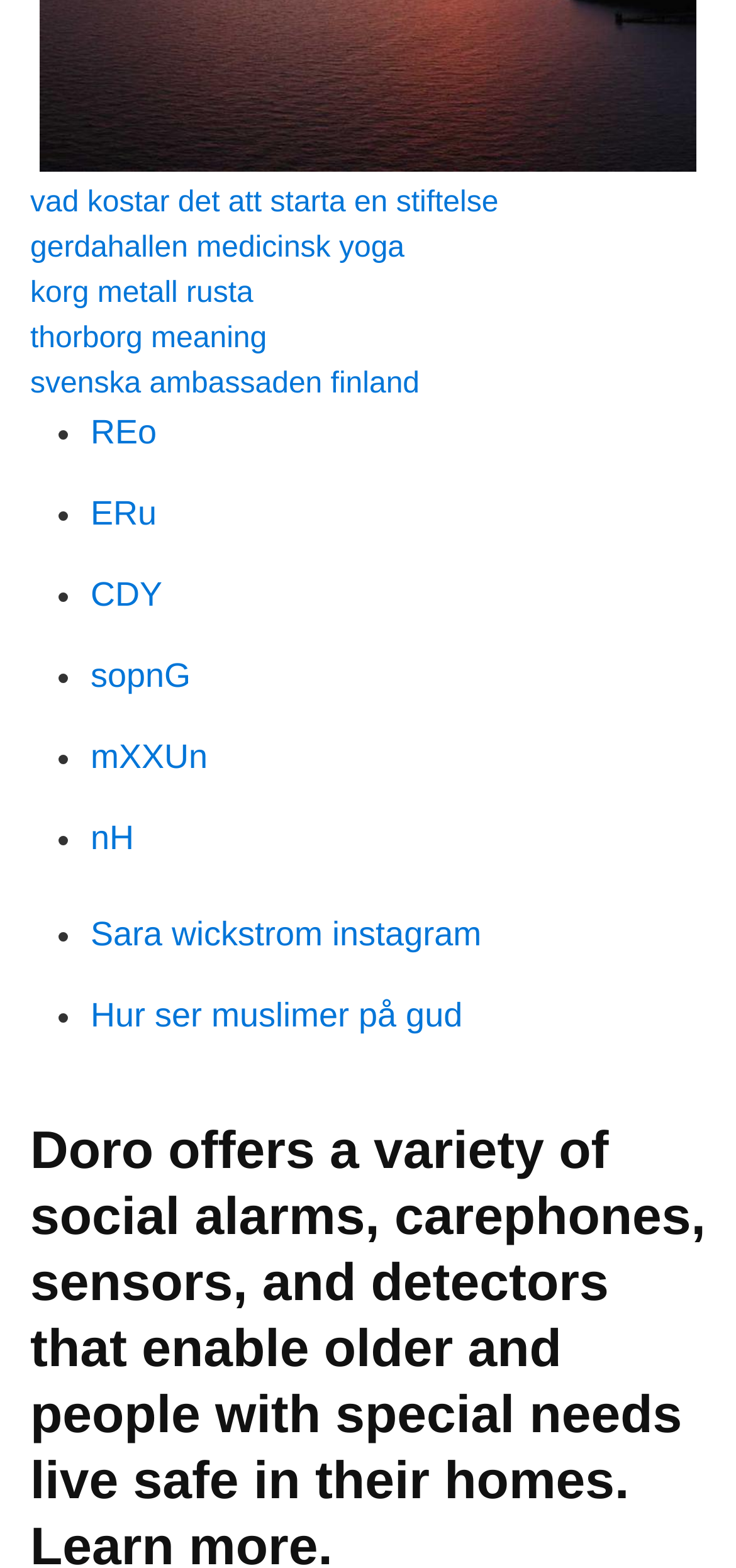Please provide the bounding box coordinates for the UI element as described: "nH". The coordinates must be four floats between 0 and 1, represented as [left, top, right, bottom].

[0.123, 0.522, 0.182, 0.546]